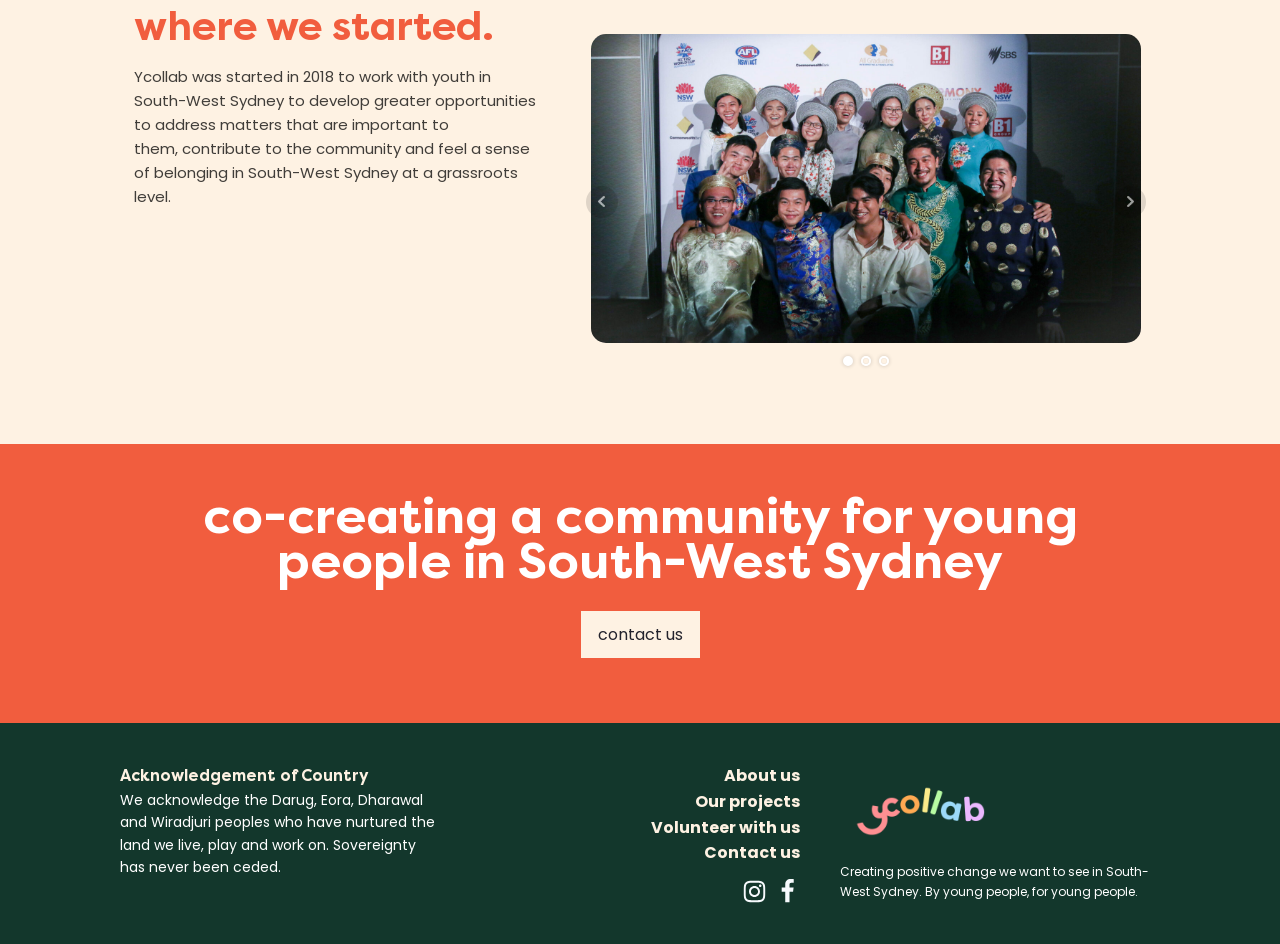Can you identify the bounding box coordinates of the clickable region needed to carry out this instruction: 'contact us'? The coordinates should be four float numbers within the range of 0 to 1, stated as [left, top, right, bottom].

[0.454, 0.647, 0.546, 0.697]